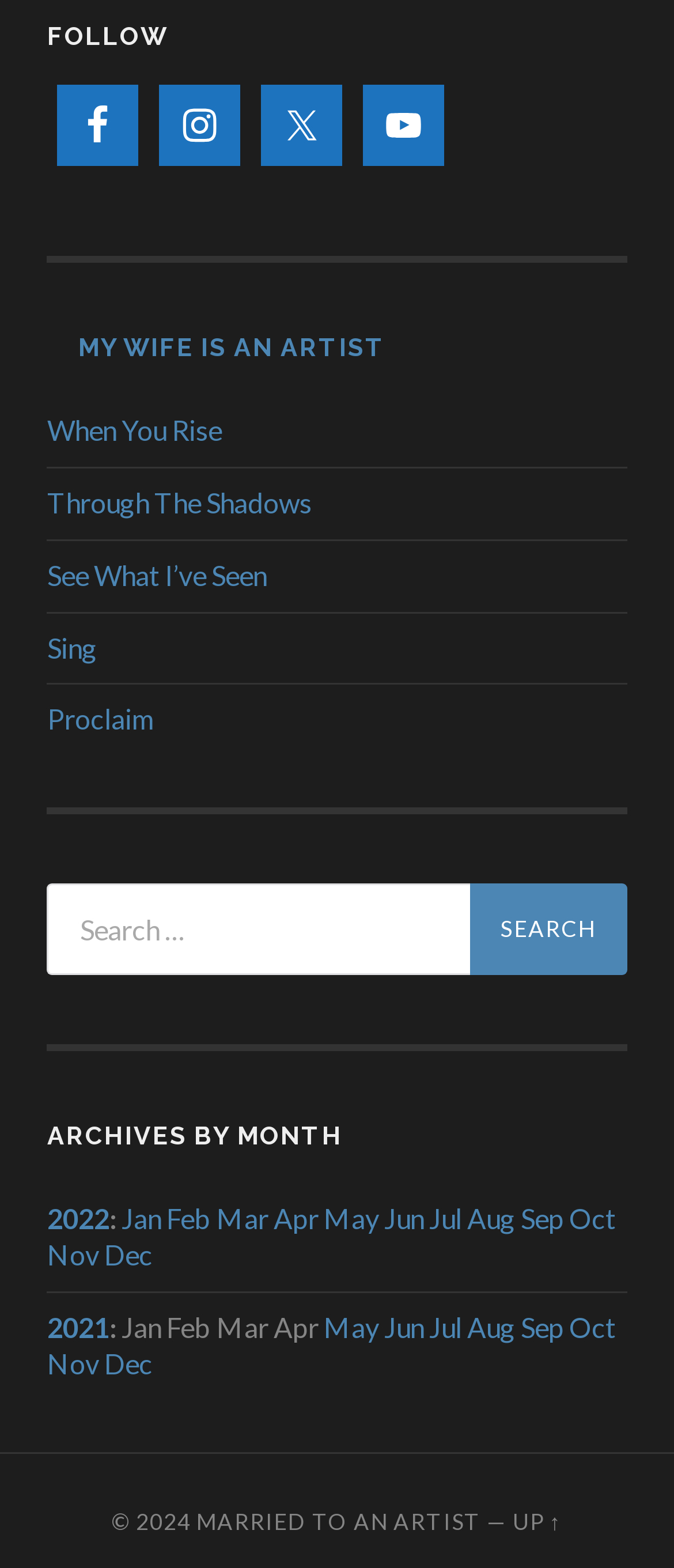What is the copyright year?
Please provide a comprehensive answer to the question based on the webpage screenshot.

The webpage has a footer that says '© 2024', which suggests that the copyright year is 2024.